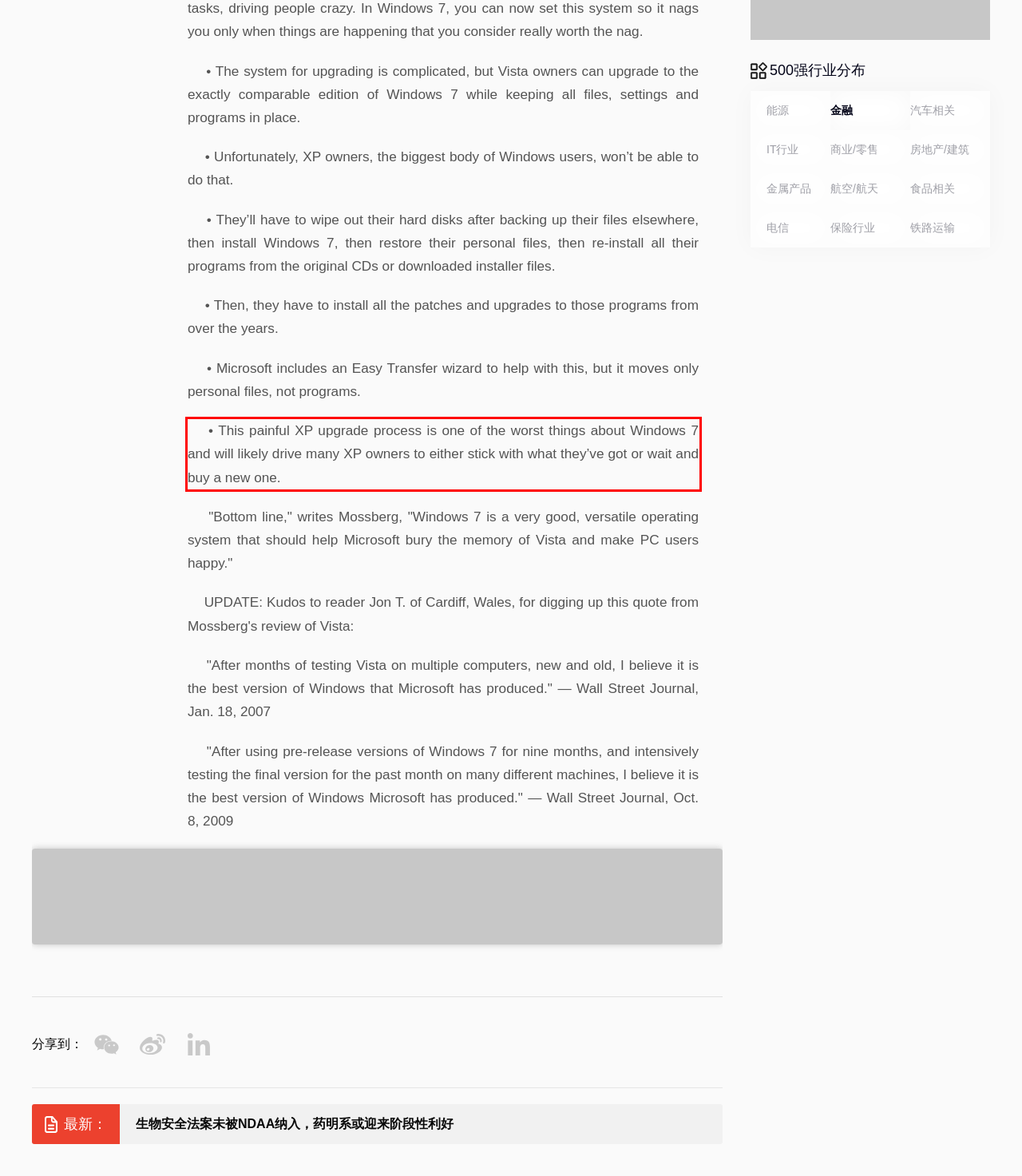Examine the screenshot of the webpage, locate the red bounding box, and generate the text contained within it.

• This painful XP upgrade process is one of the worst things about Windows 7 and will likely drive many XP owners to either stick with what they’ve got or wait and buy a new one.